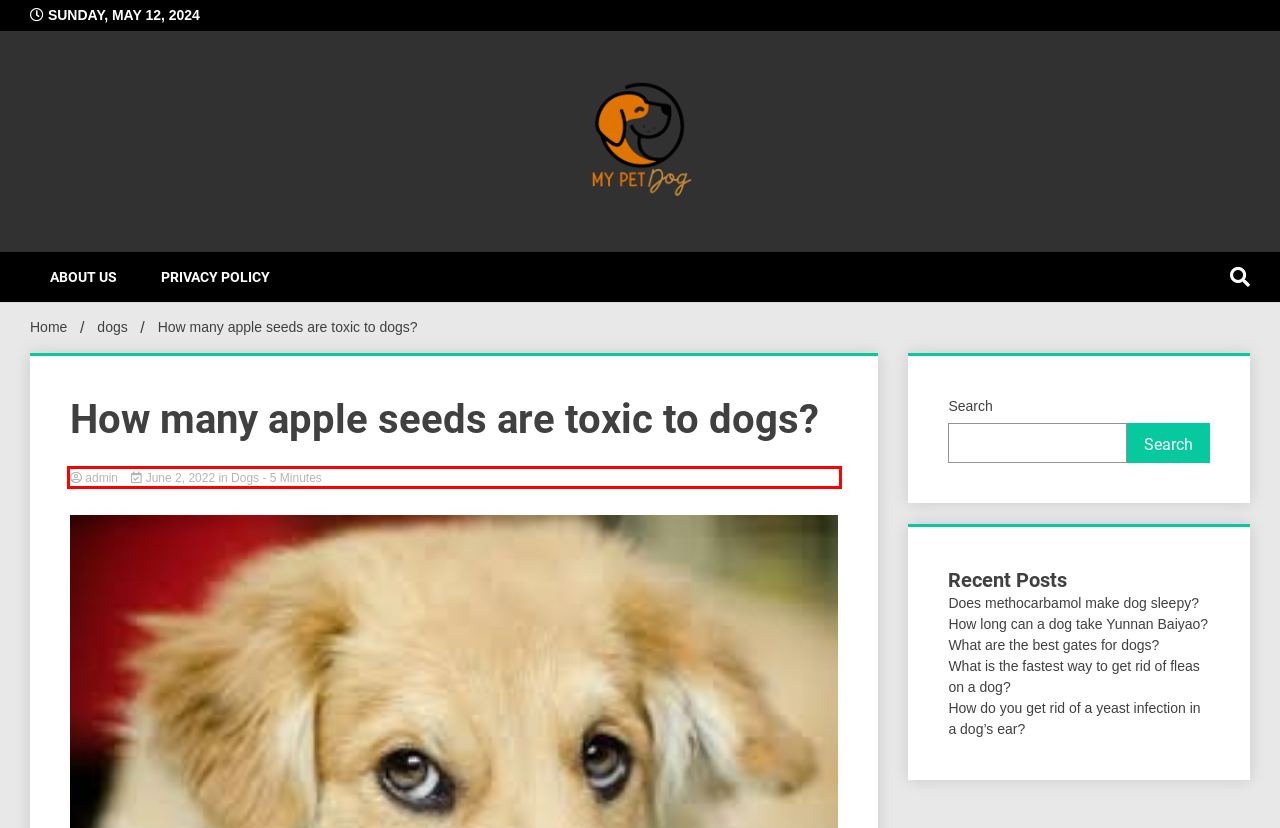You have a screenshot of a webpage with a red bounding box around a UI element. Determine which webpage description best matches the new webpage that results from clicking the element in the bounding box. Here are the candidates:
A. What is the fastest way to get rid of fleas on a dog? - My Pet Dog
B. My Pet Dog - Your Favorite Online Dog Resource
C. How long can a dog take Yunnan Baiyao? - My Pet Dog
D. What are the best gates for dogs? - My Pet Dog
E. Does methocarbamol make dog sleepy? - My Pet Dog
F. admin - My Pet Dog
G. dogs - My Pet Dog
H. How do you get rid of a yeast infection in a dog's ear? - My Pet Dog

F